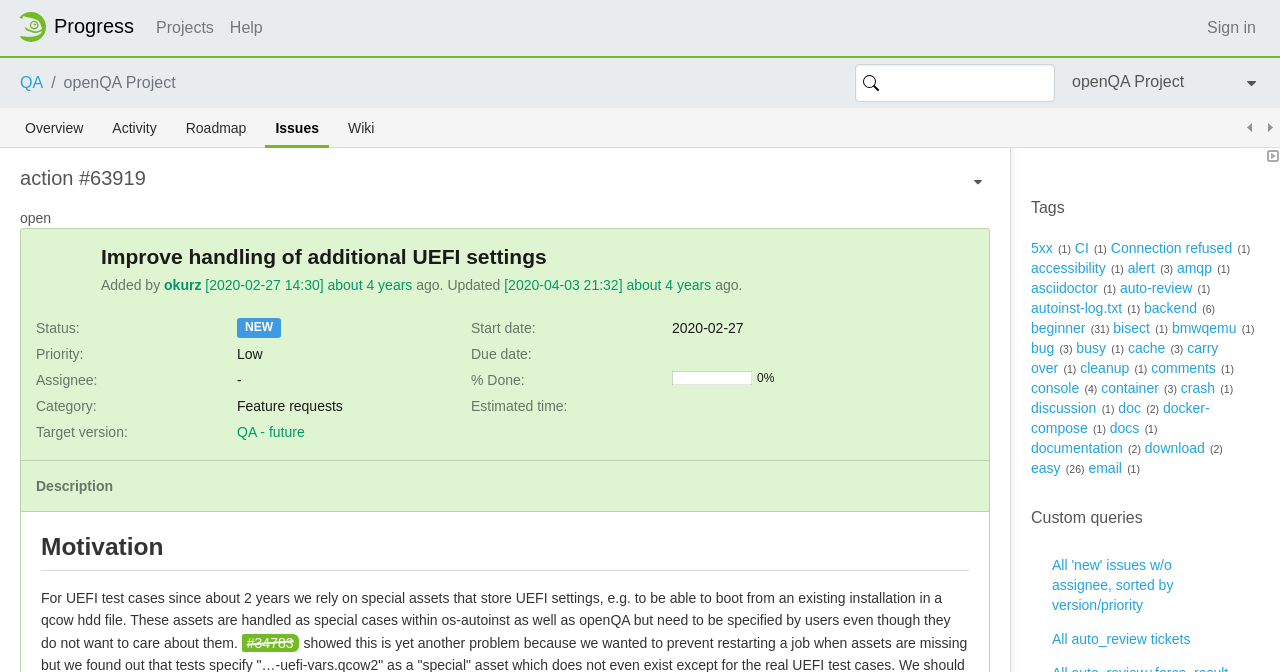Identify the bounding box coordinates of the area that should be clicked in order to complete the given instruction: "View Gail Robertson's profile". The bounding box coordinates should be four float numbers between 0 and 1, i.e., [left, top, right, bottom].

None